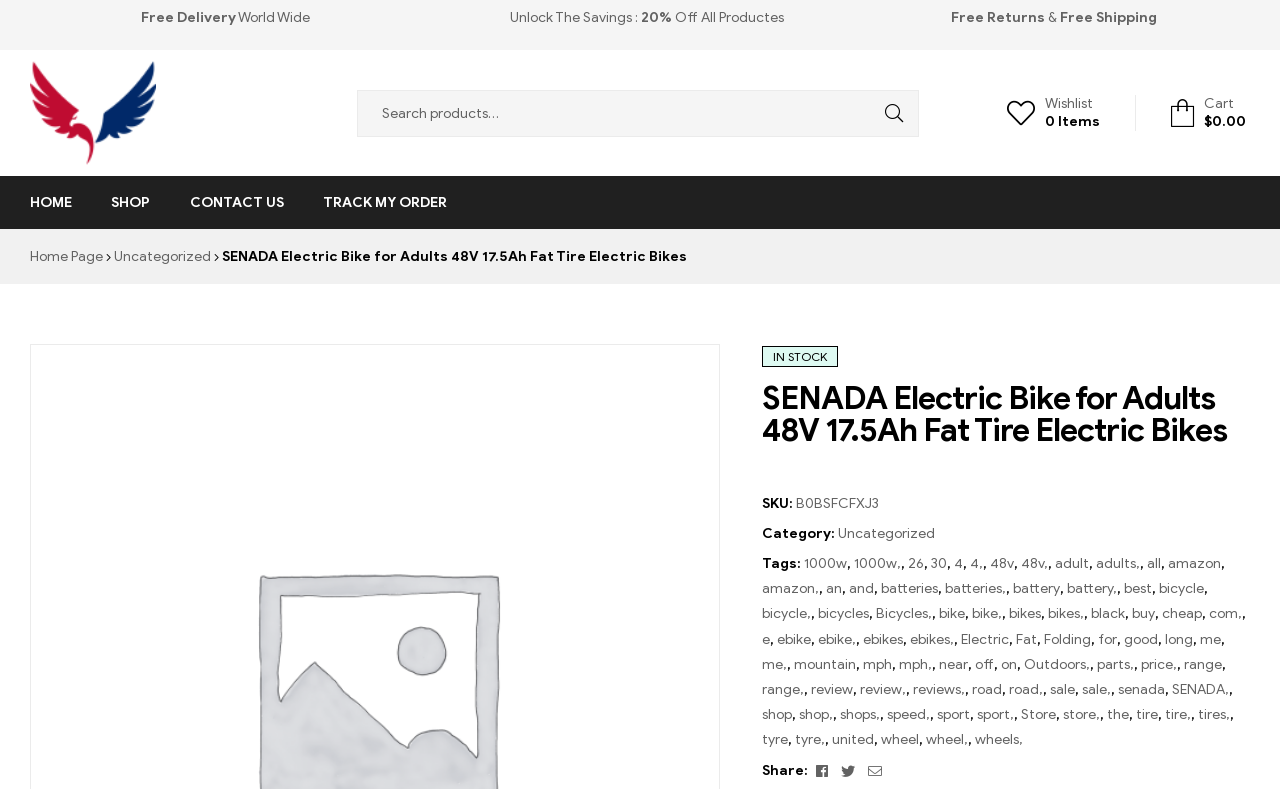What is the search function for?
Please provide a comprehensive answer based on the contents of the image.

On the webpage, there is a search bar with a placeholder text 'Search for:', suggesting that users can search for products or keywords using this function.